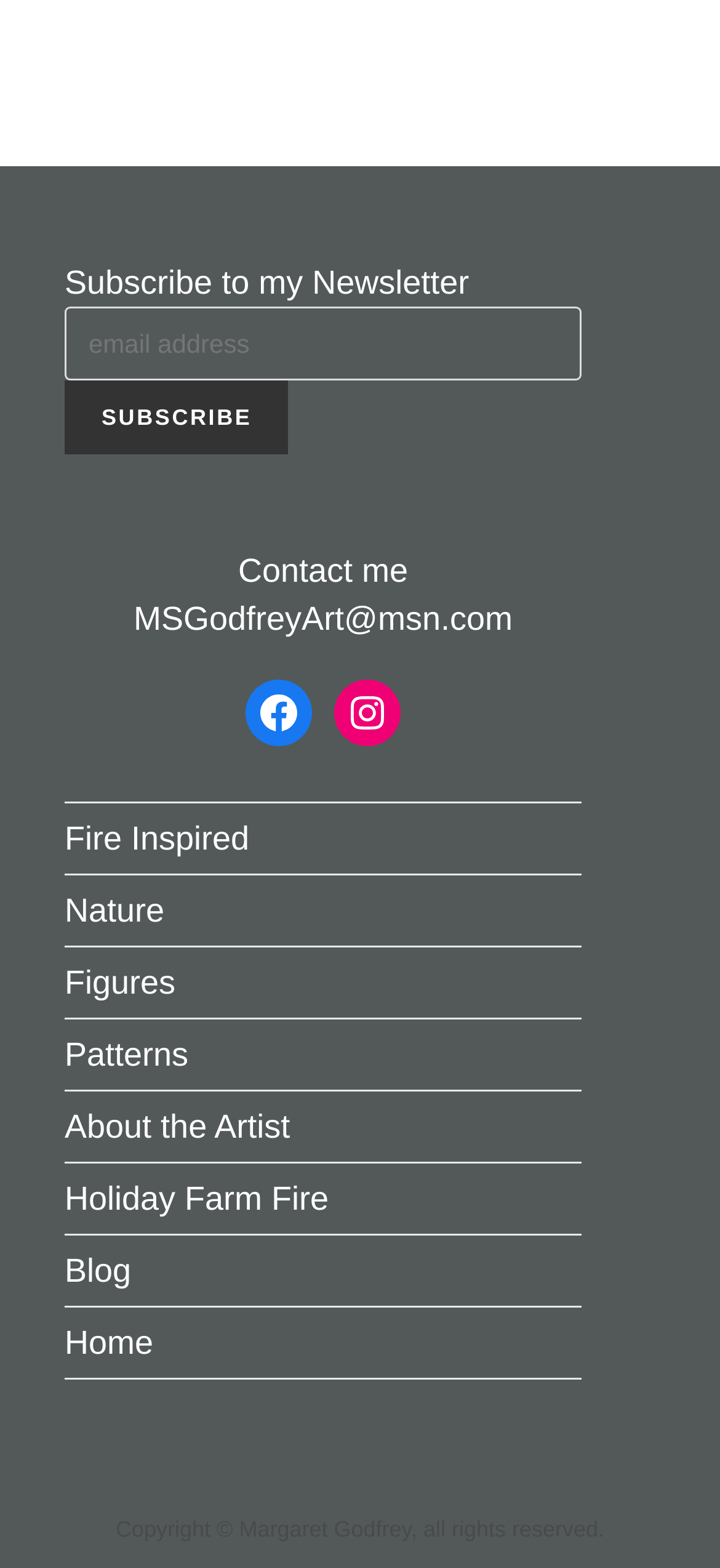Locate the bounding box coordinates of the clickable area to execute the instruction: "Go to the Home page". Provide the coordinates as four float numbers between 0 and 1, represented as [left, top, right, bottom].

[0.09, 0.845, 0.213, 0.869]